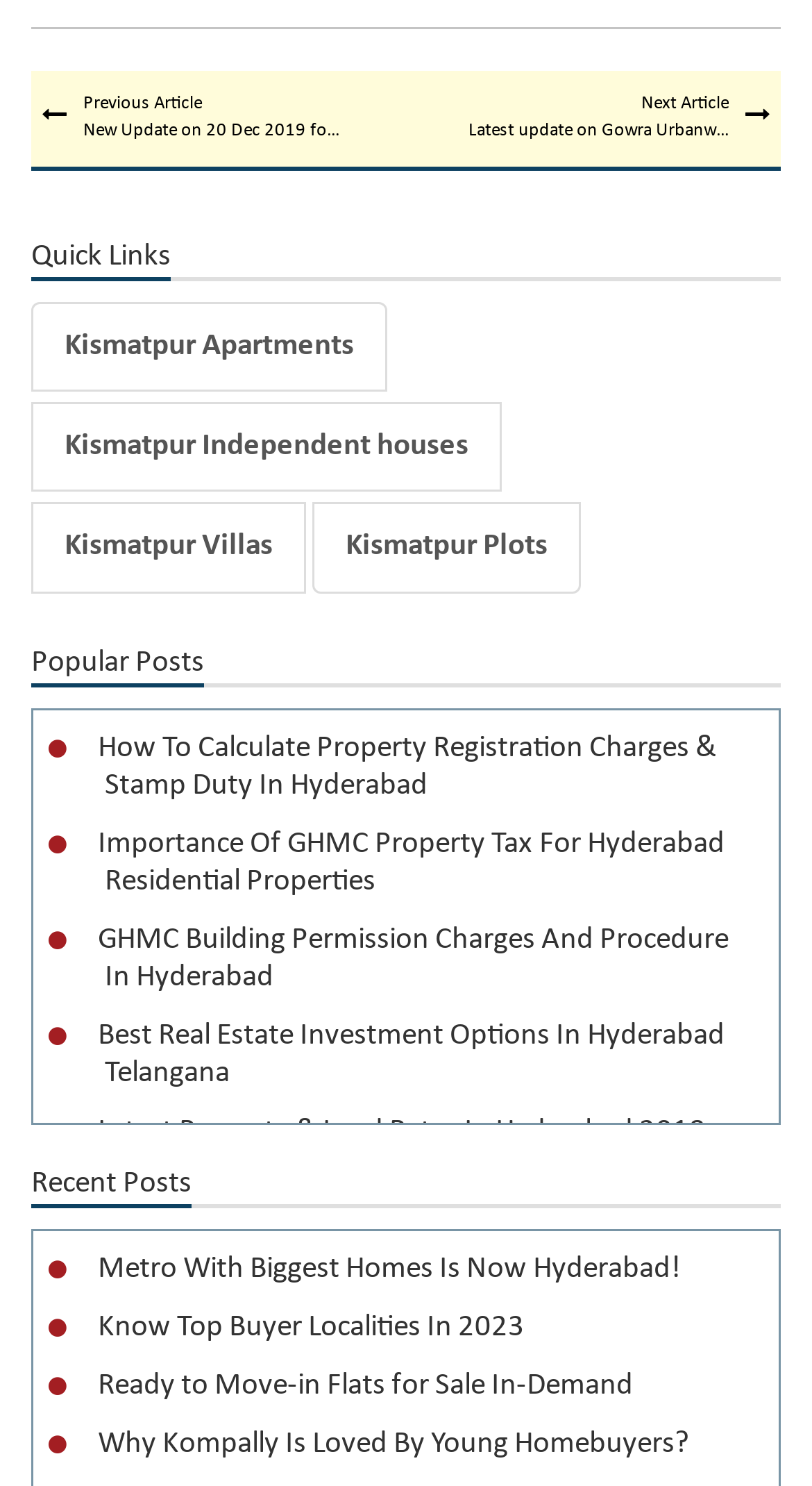What is the direction of the arrow in the 'Previous Article' link?
Provide a detailed and extensive answer to the question.

The 'Previous Article' link has a Unicode character '' which represents a left arrow. This suggests that the direction of the arrow in the 'Previous Article' link is to the left.